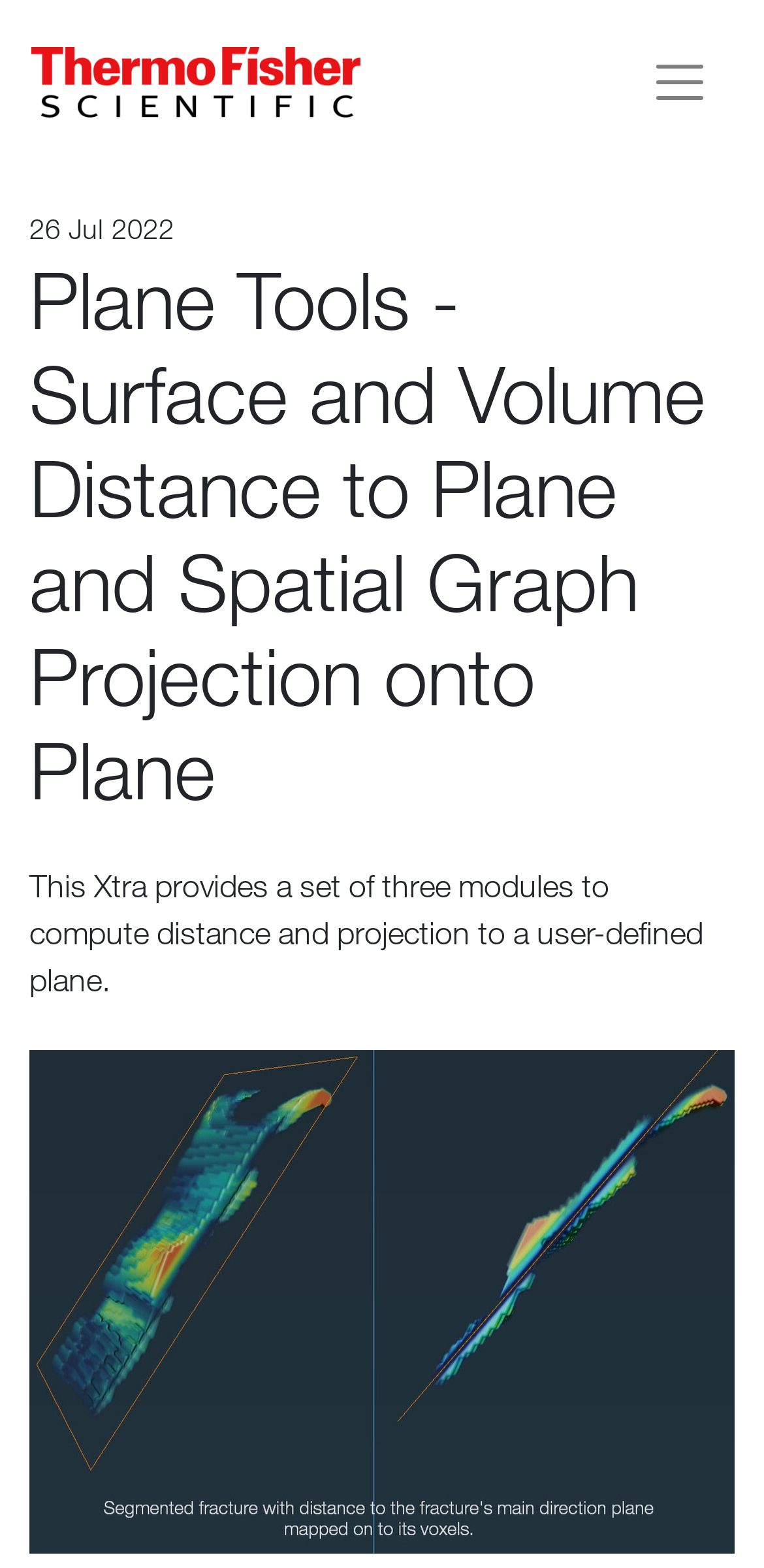What is the date displayed on the webpage?
Examine the image and give a concise answer in one word or a short phrase.

26 Jul 2022